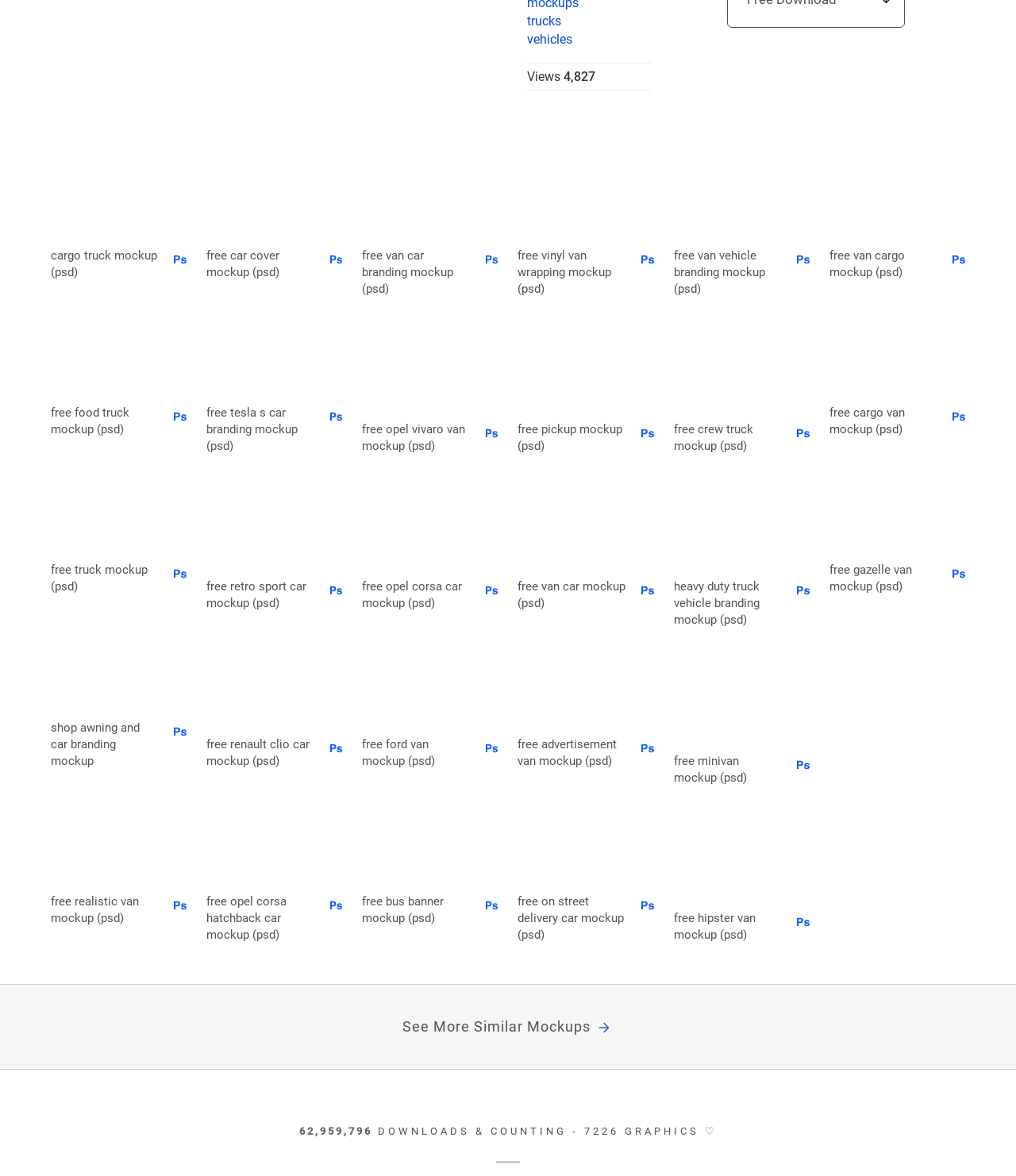Refer to the element description Cargo Truck Mockup (PSD) and identify the corresponding bounding box in the screenshot. Format the coordinates as (top-left x, top-left y, bottom-right x, bottom-right y) with values in the range of 0 to 1.

[0.05, 0.208, 0.157, 0.24]